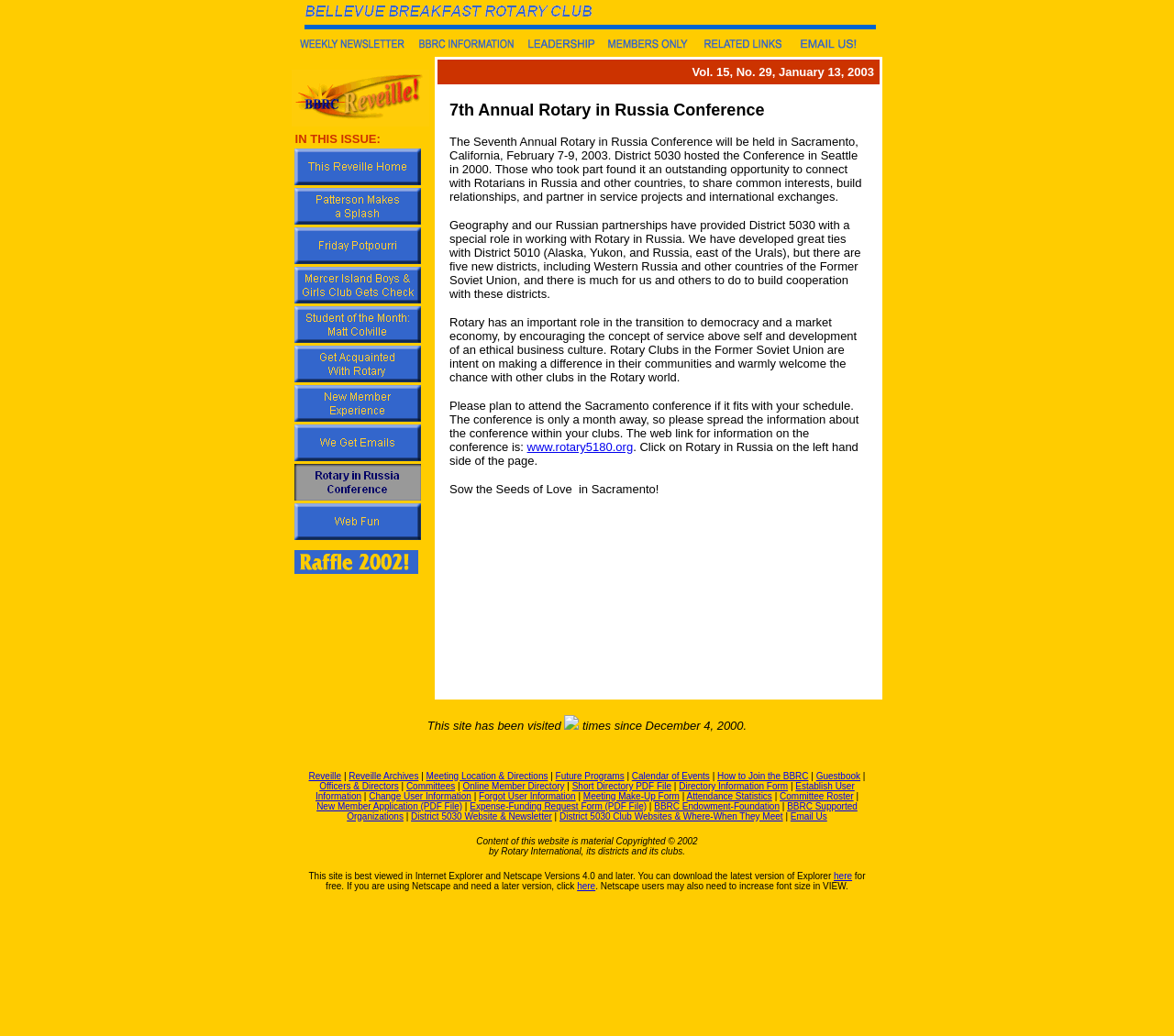Generate an in-depth caption that captures all aspects of the webpage.

The webpage appears to be a newsletter or a blog post from the Bellevue Breakfast Rotary Club. At the top, there is a table with three columns, with the club's name "BELLEVUE BREAKFAST ROTARY CLUB" in the middle column, accompanied by an image. Below this table, there is another table with a single row and five columns, each containing a link.

The main content of the page is a table with a single row and a single column, spanning almost the entire width of the page. This table contains a list of articles or news items, each with a title and a link. The titles include "This Reveille Home", "Patterson Makes a Splash", "Friday Potpourri", "Mercer Island Boys & Girls Club Gets Check", "Student of the Month: Matt Colville", "Get Acquainted With Rotary", "New Member Experience", "We Get Emails", "Rotary in Russia Conference", and "Web Fun". Each title is accompanied by an image and a link.

At the bottom of the page, there is a table with a single row and five columns, each containing a link with the label "EmailUs", accompanied by an image.